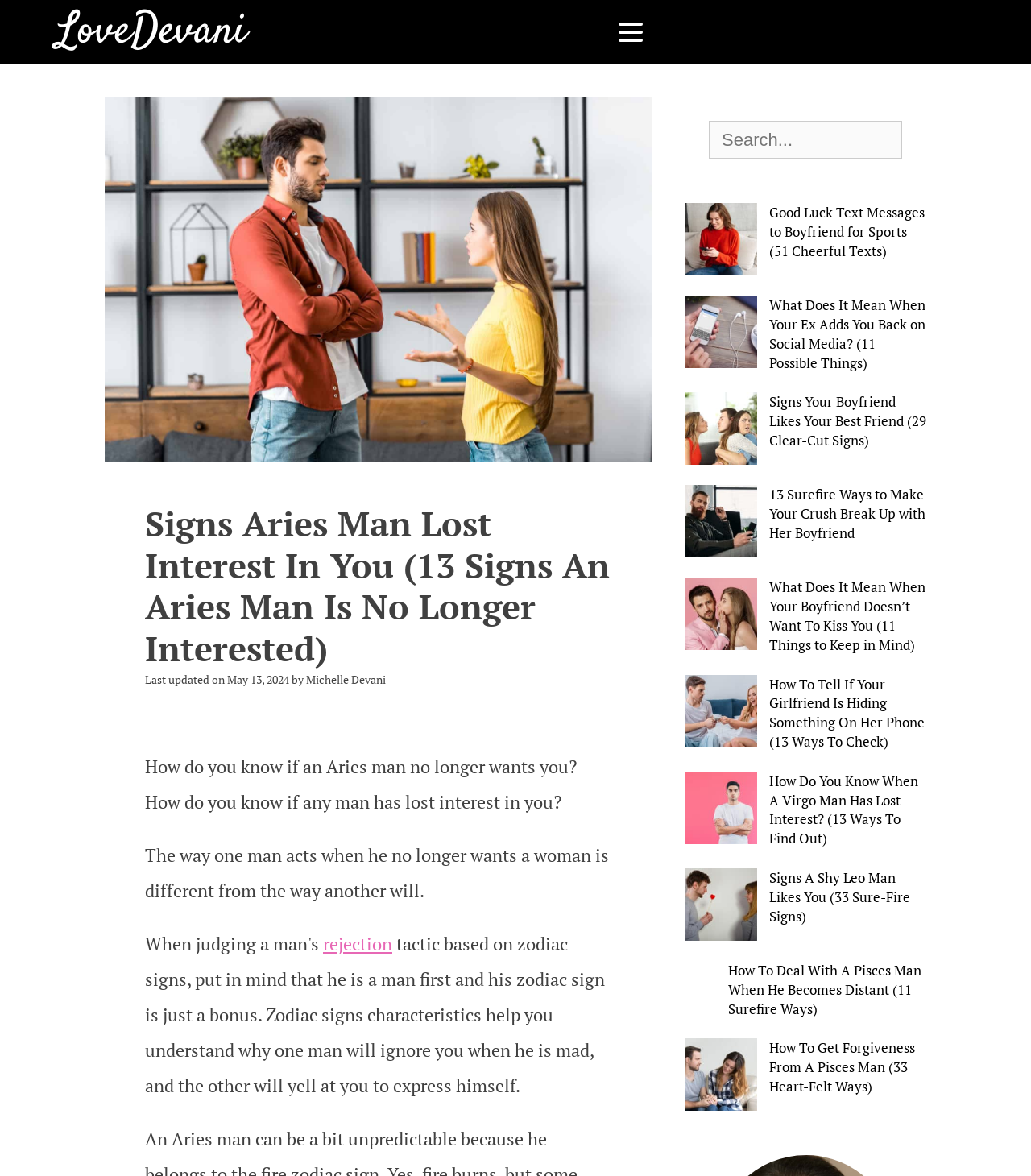Identify the bounding box coordinates of the specific part of the webpage to click to complete this instruction: "read about signs a Virgo man has lost interest".

[0.664, 0.656, 0.898, 0.721]